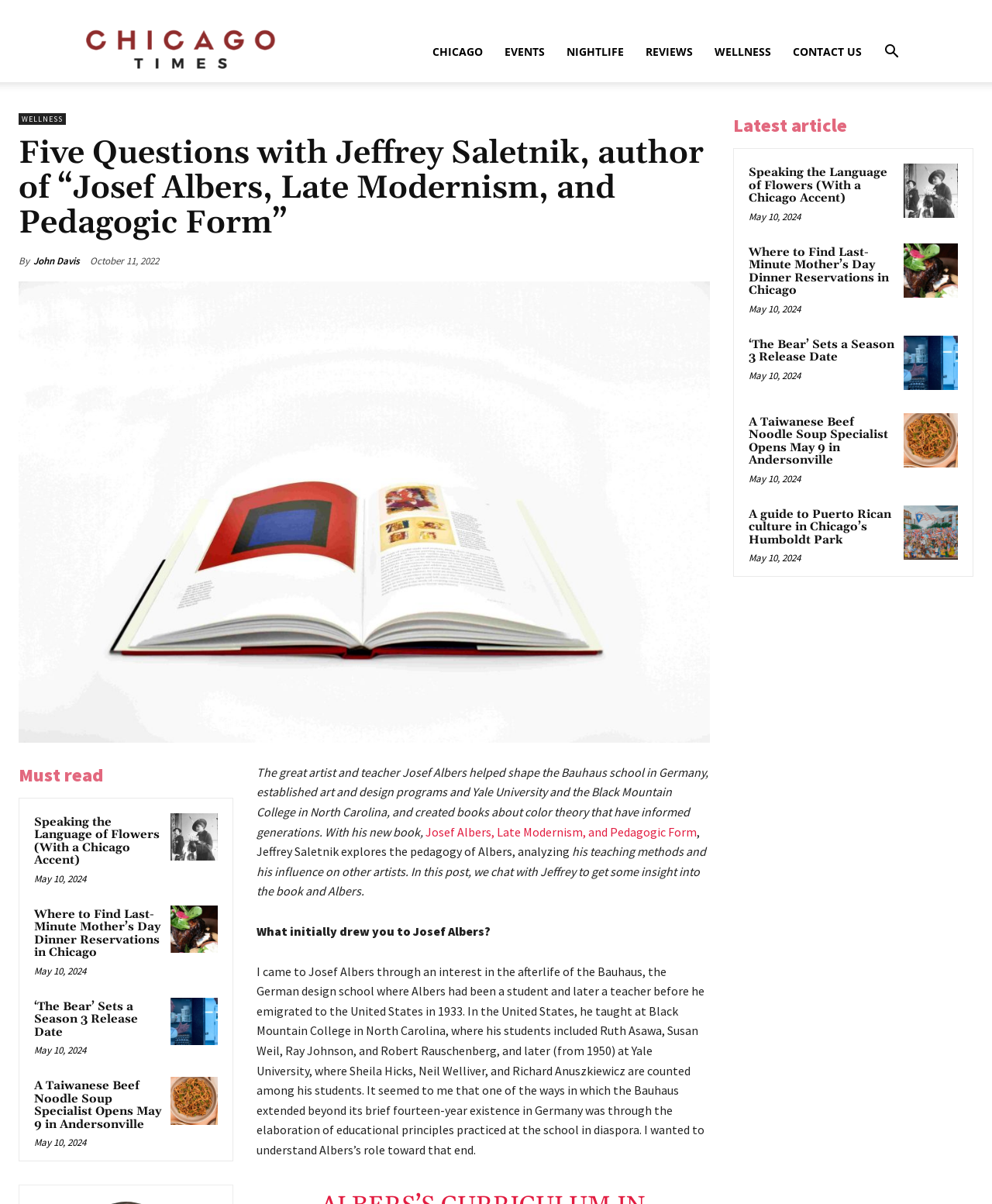Using the elements shown in the image, answer the question comprehensively: What is the date of the article 'A Taiwanese Beef Noodle Soup Specialist Opens May 9 in Andersonville'?

I found the time element next to the article 'A Taiwanese Beef Noodle Soup Specialist Opens May 9 in Andersonville', which shows the date 'May 10, 2024'.